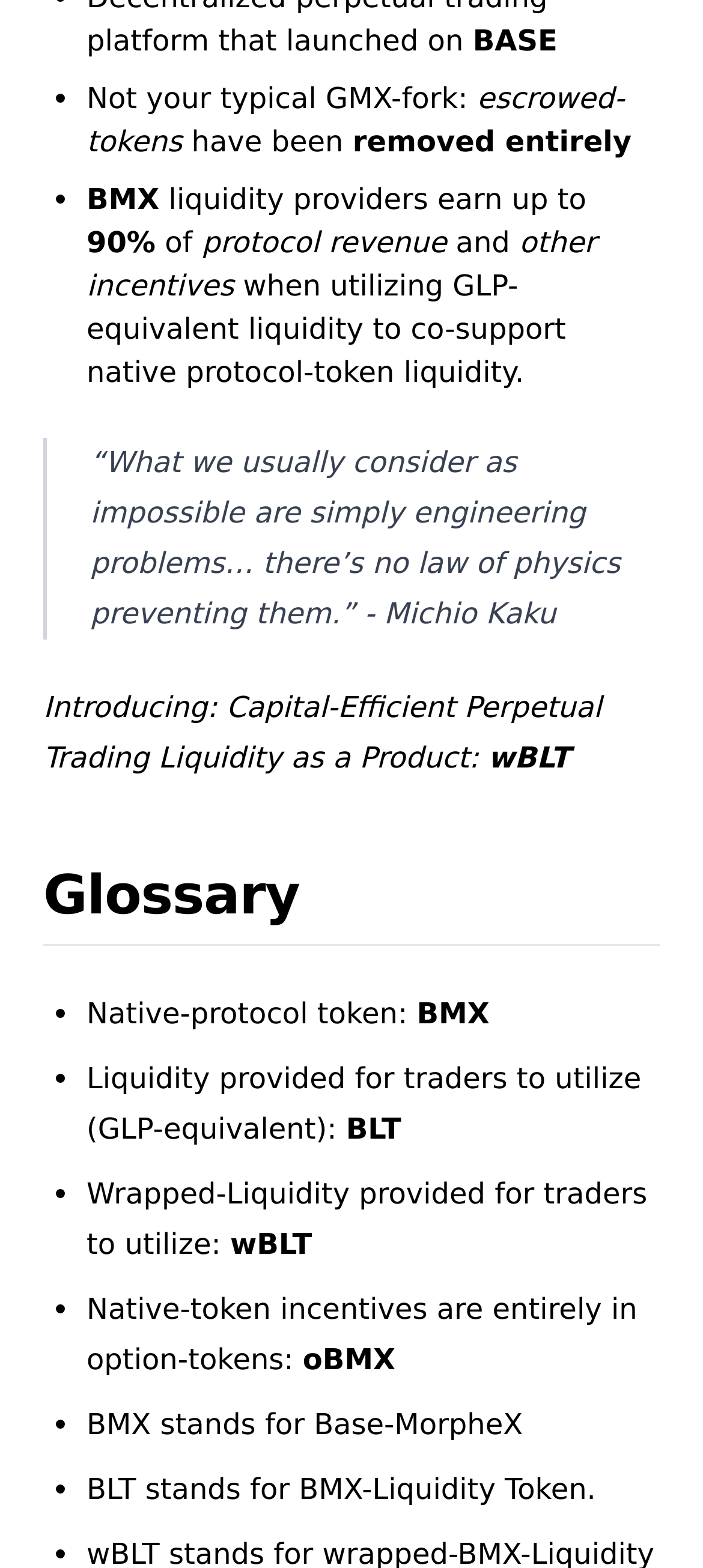Predict the bounding box for the UI component with the following description: "Media Kit".

[0.041, 0.008, 0.928, 0.046]